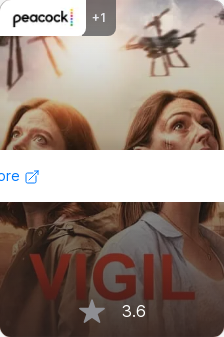Answer the following query concisely with a single word or phrase:
What is the rating of the show?

3.6